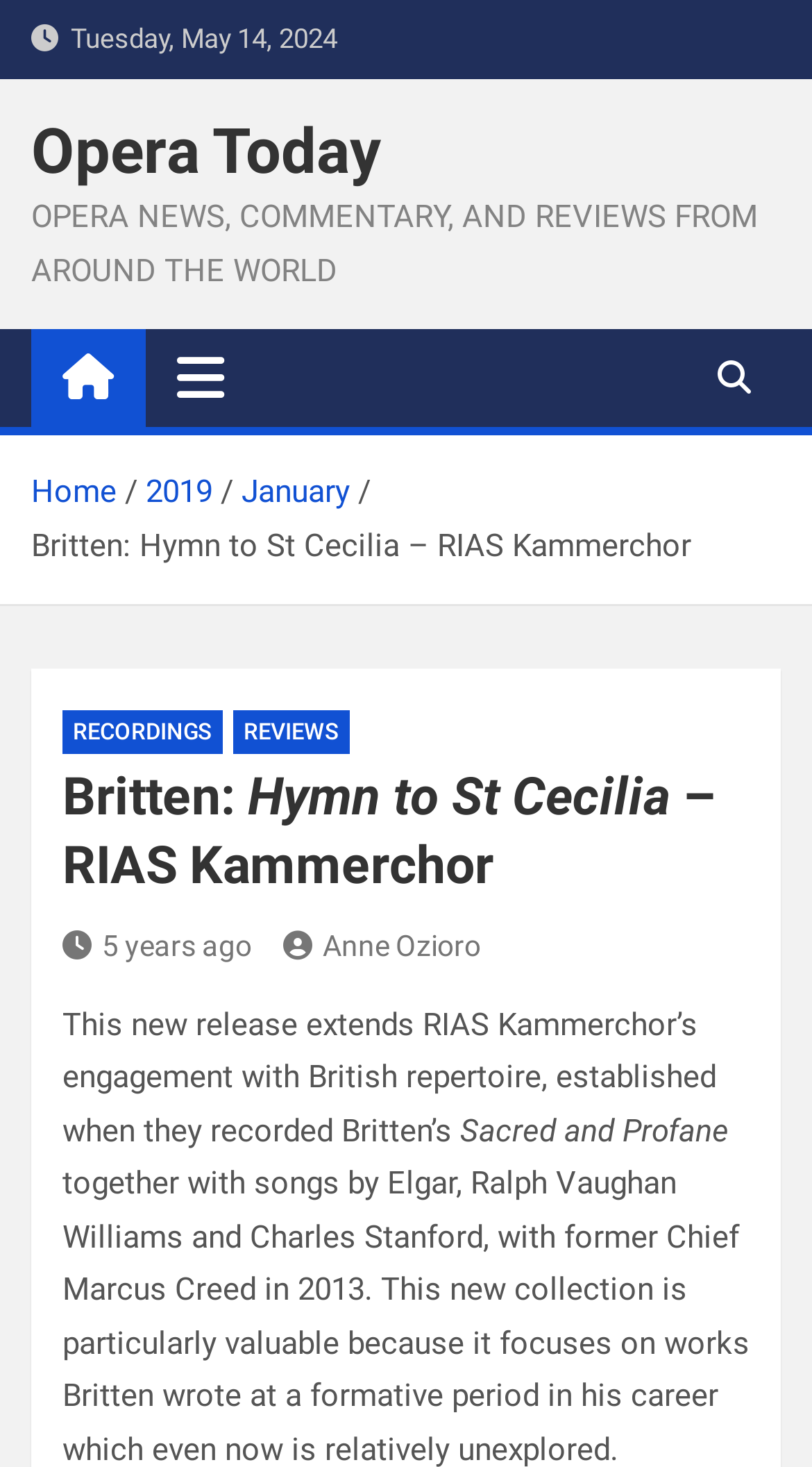Show me the bounding box coordinates of the clickable region to achieve the task as per the instruction: "View RECORDINGS".

[0.077, 0.485, 0.274, 0.514]